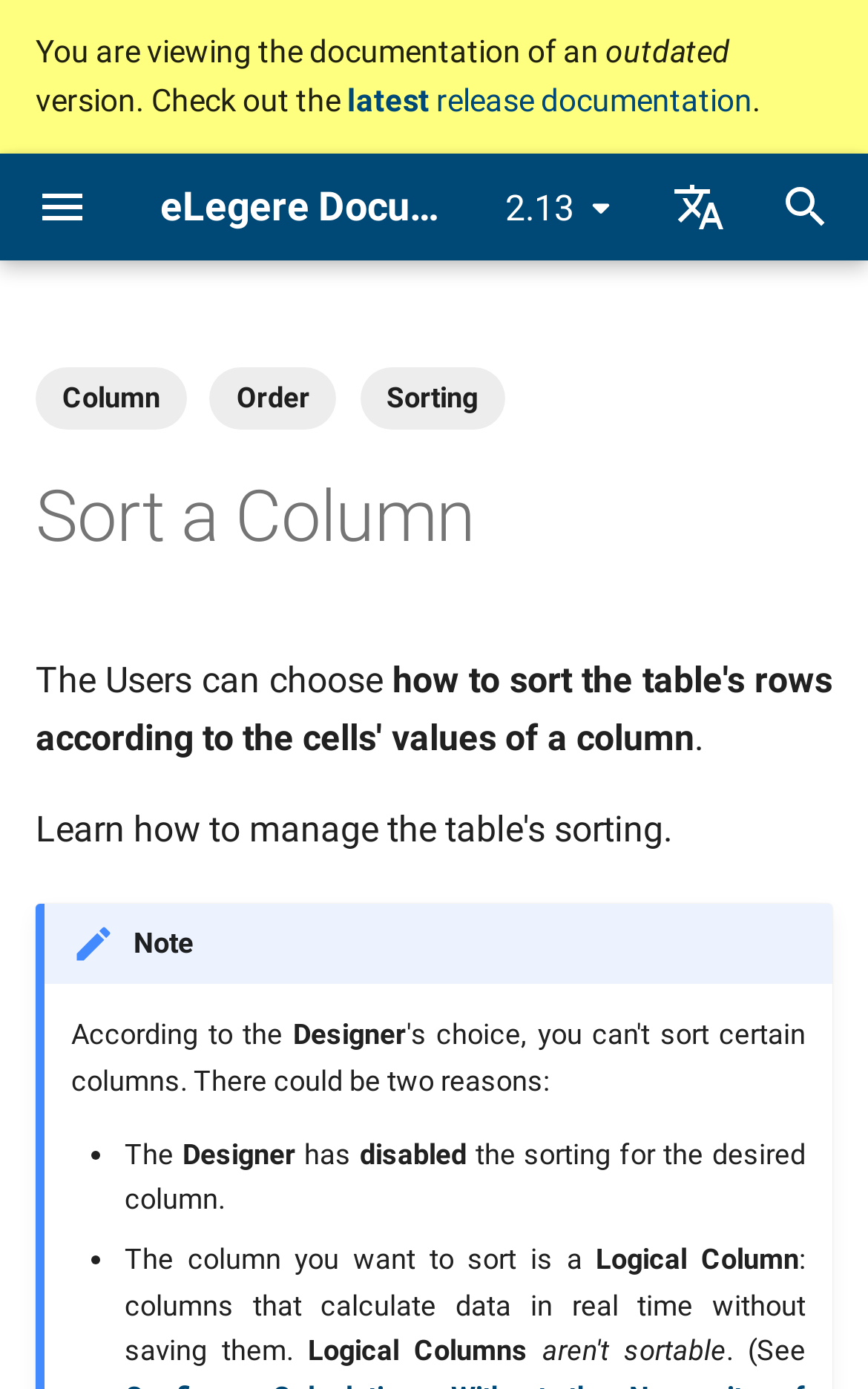Determine the heading of the webpage and extract its text content.

Sort a Column